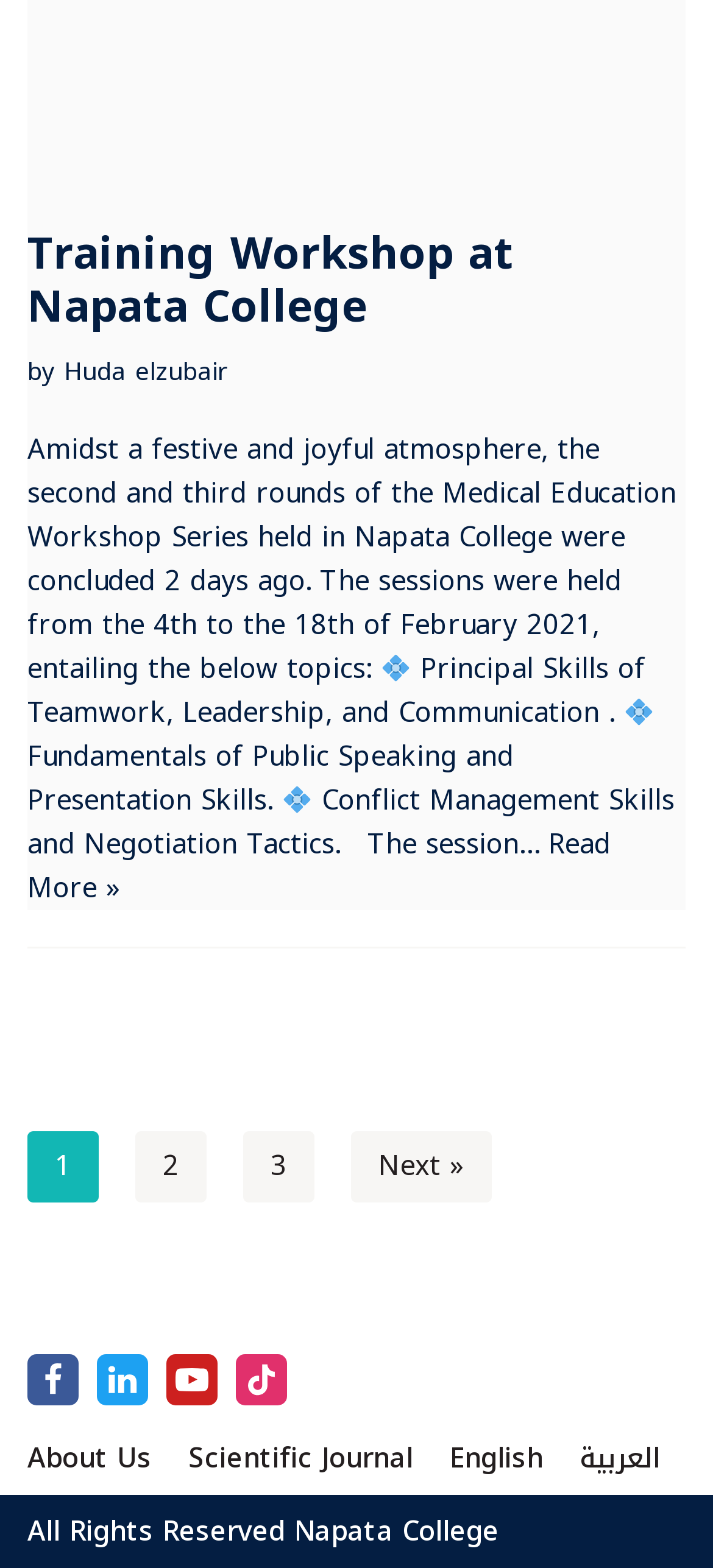Find the bounding box coordinates of the element I should click to carry out the following instruction: "Go to page 2".

[0.19, 0.722, 0.29, 0.767]